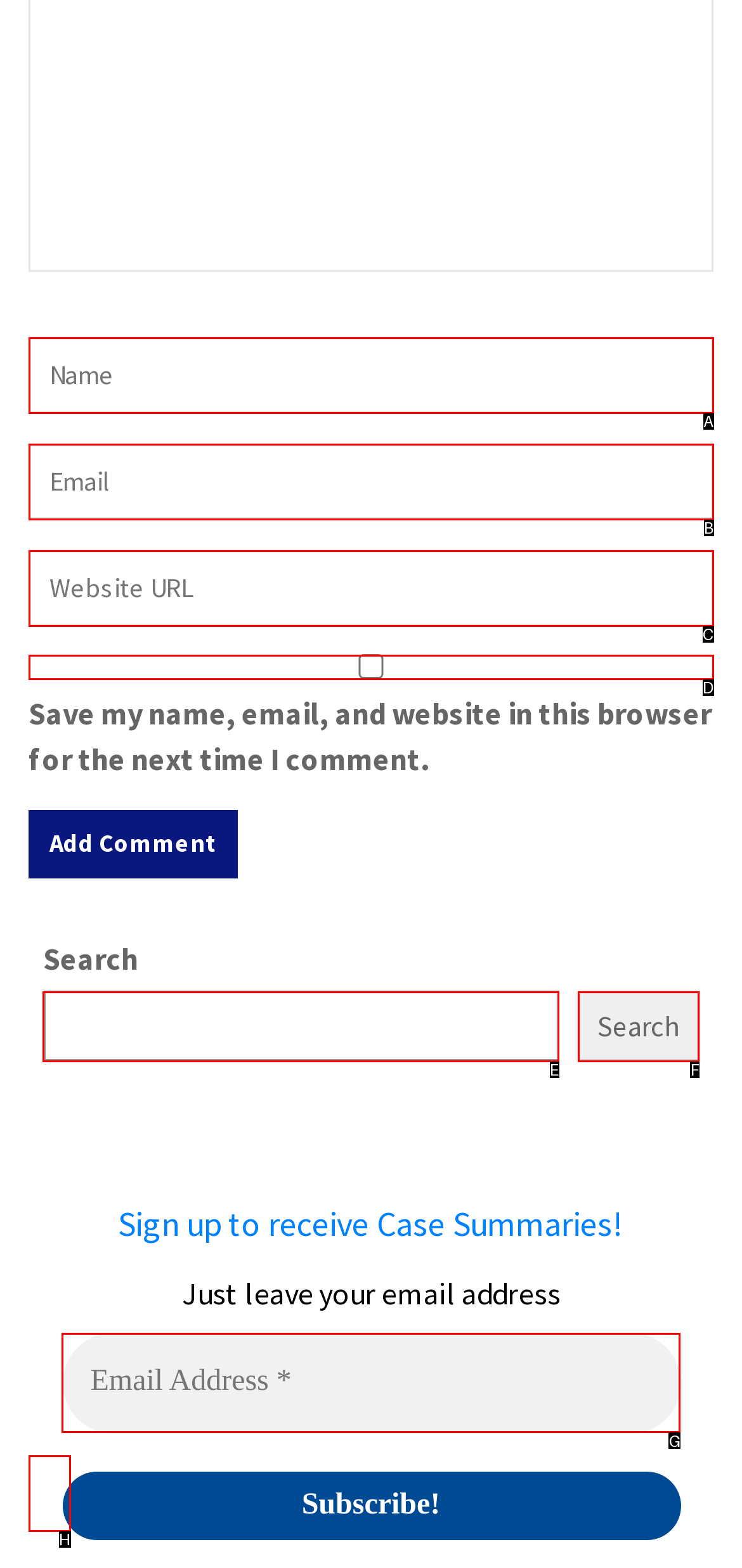Pick the HTML element that corresponds to the description: parent_node: Alternative: name="alt_s"
Answer with the letter of the correct option from the given choices directly.

H